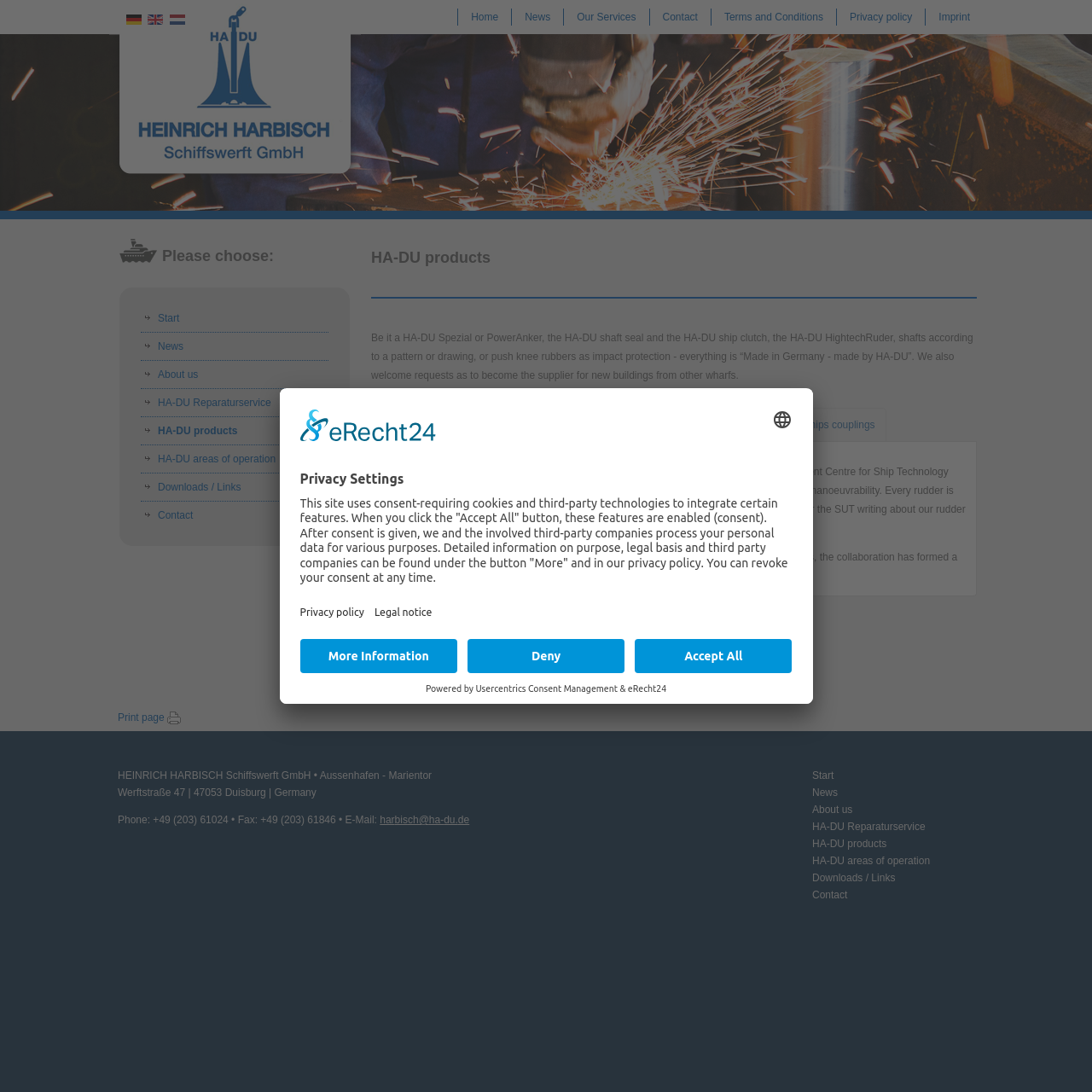Specify the bounding box coordinates of the element's area that should be clicked to execute the given instruction: "Click the 'Contact' link". The coordinates should be four float numbers between 0 and 1, i.e., [left, top, right, bottom].

[0.594, 0.008, 0.651, 0.023]